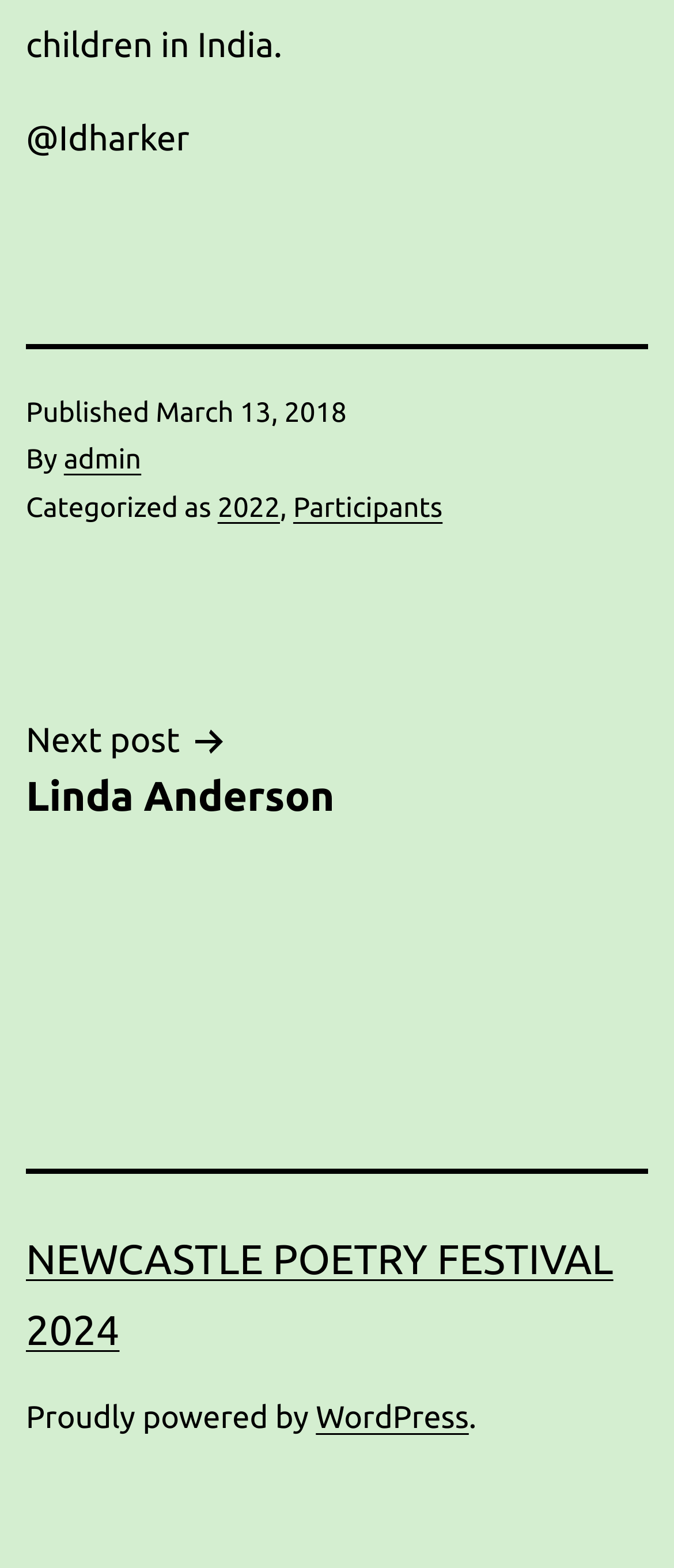Answer this question in one word or a short phrase: Who is the author of this post?

admin